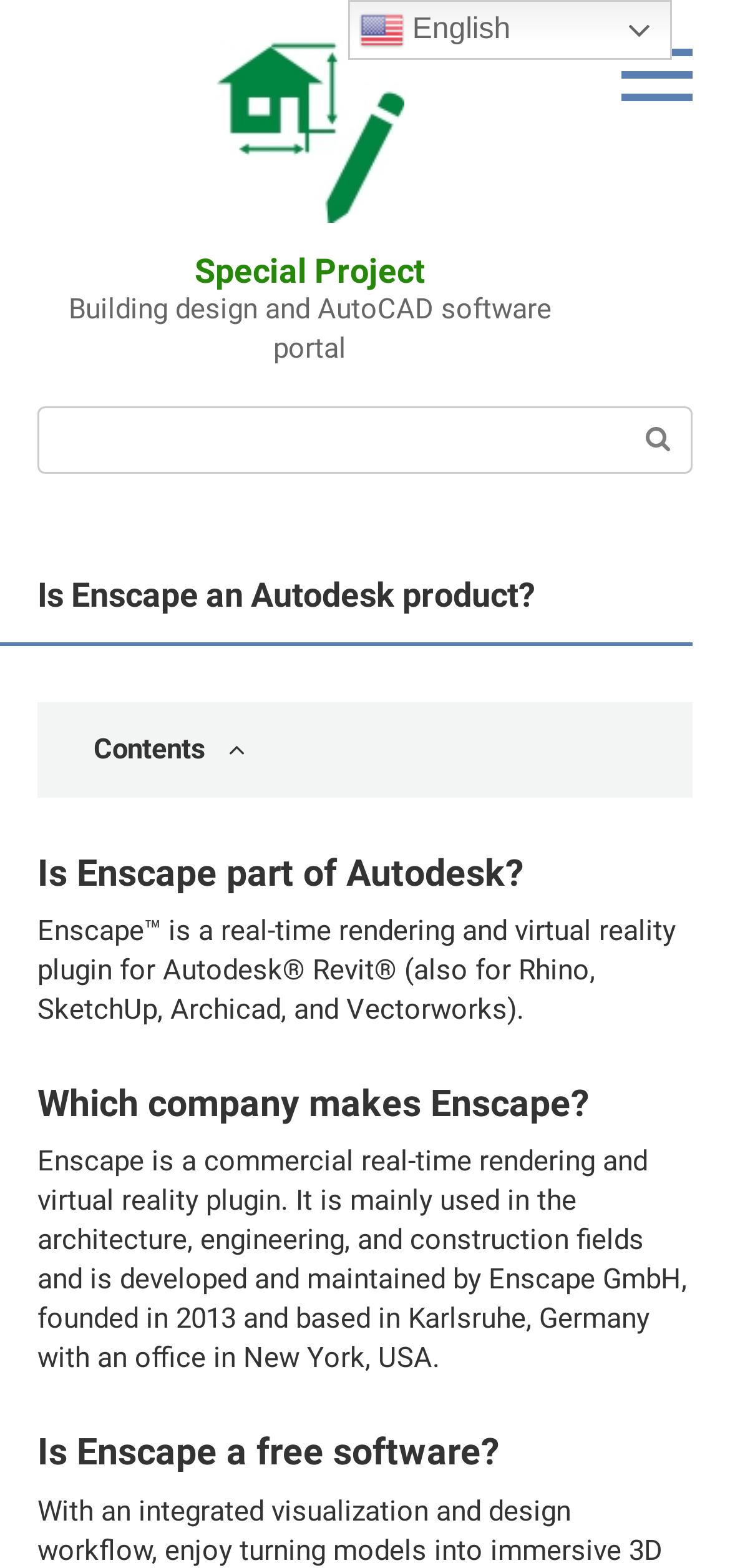Extract the heading text from the webpage.

Is Enscape an Autodesk product?